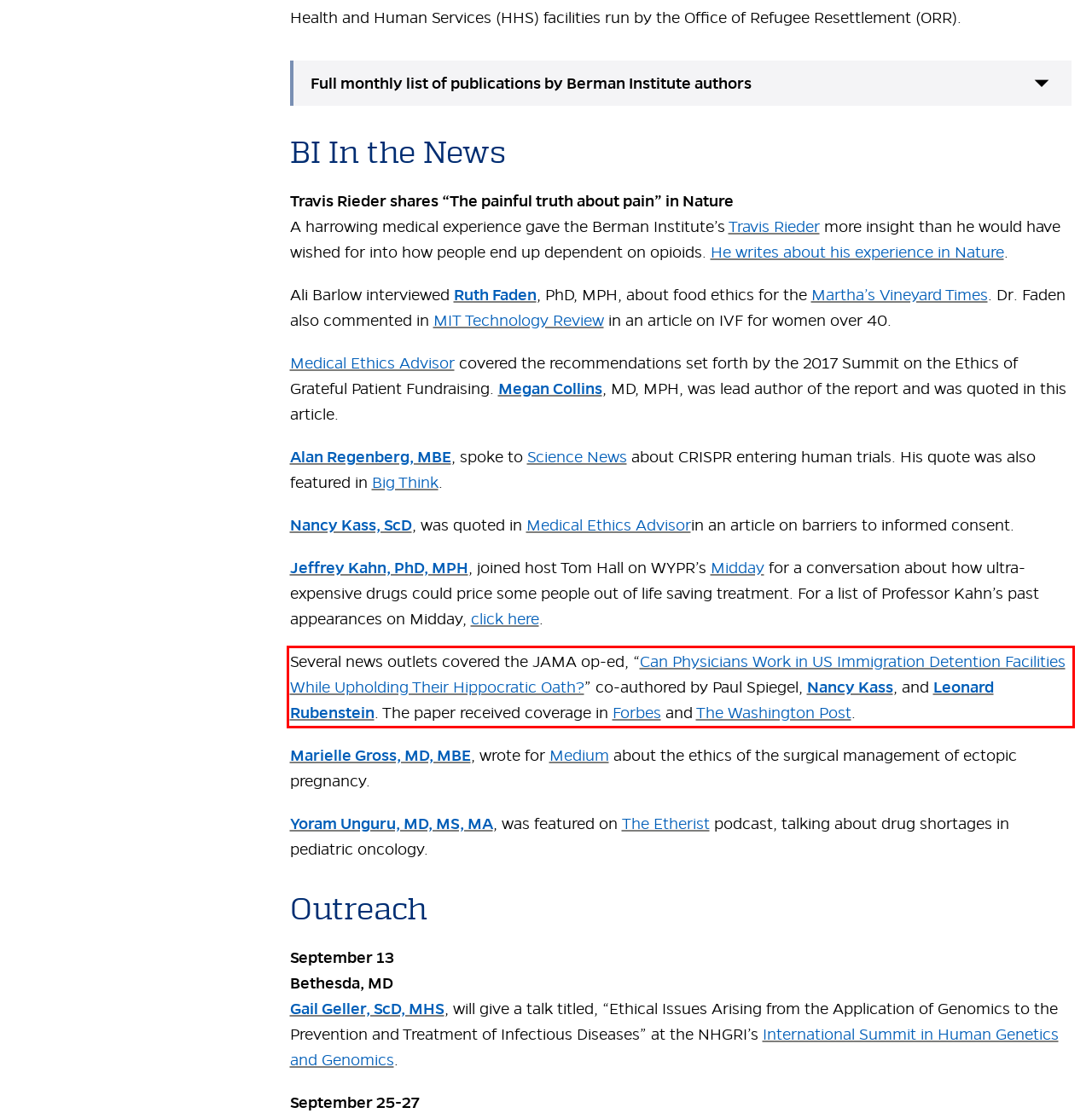Within the screenshot of a webpage, identify the red bounding box and perform OCR to capture the text content it contains.

Several news outlets covered the JAMA op-ed, “Can Physicians Work in US Immigration Detention Facilities While Upholding Their Hippocratic Oath?” co-authored by Paul Spiegel, Nancy Kass, and Leonard Rubenstein. The paper received coverage in Forbes and The Washington Post.